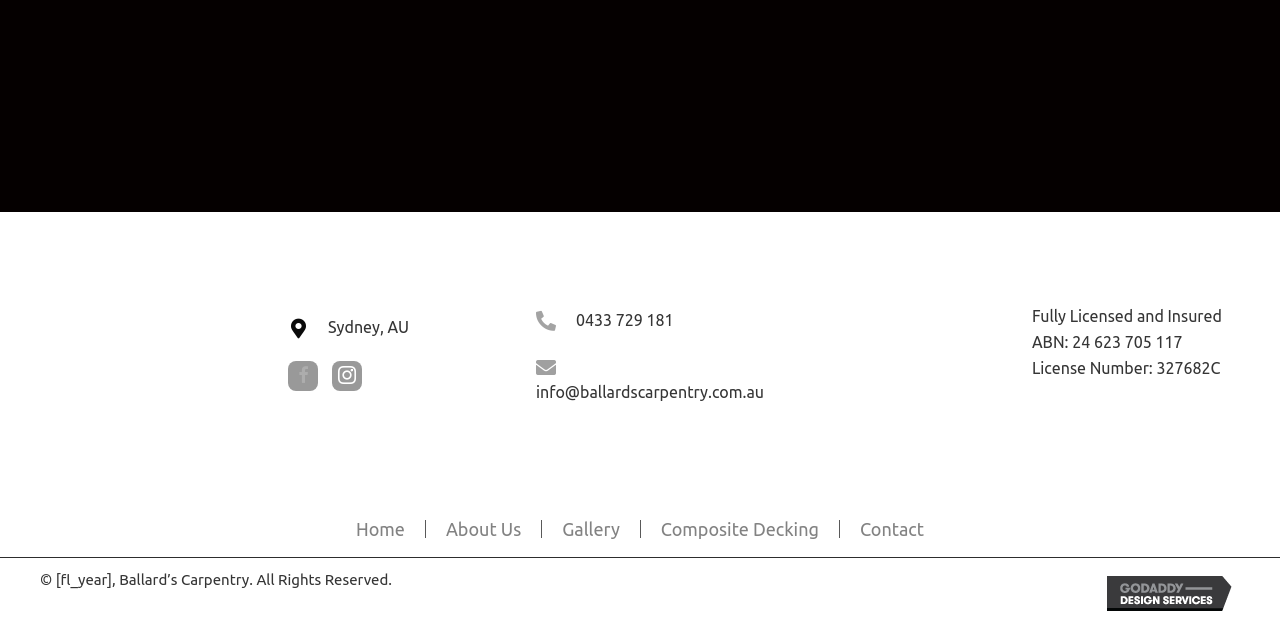Determine the bounding box coordinates of the clickable element to complete this instruction: "Get a quote". Provide the coordinates in the format of four float numbers between 0 and 1, [left, top, right, bottom].

[0.189, 0.23, 0.322, 0.31]